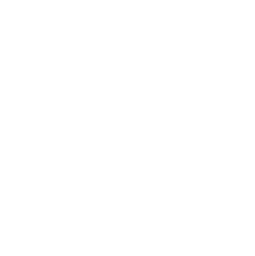Using the information in the image, give a comprehensive answer to the question: 
What is the system developed based on?

The caption explicitly states that the system is developed based on foreign technology, which suggests that the technology used in the system is not indigenous but rather borrowed from other countries or sources.